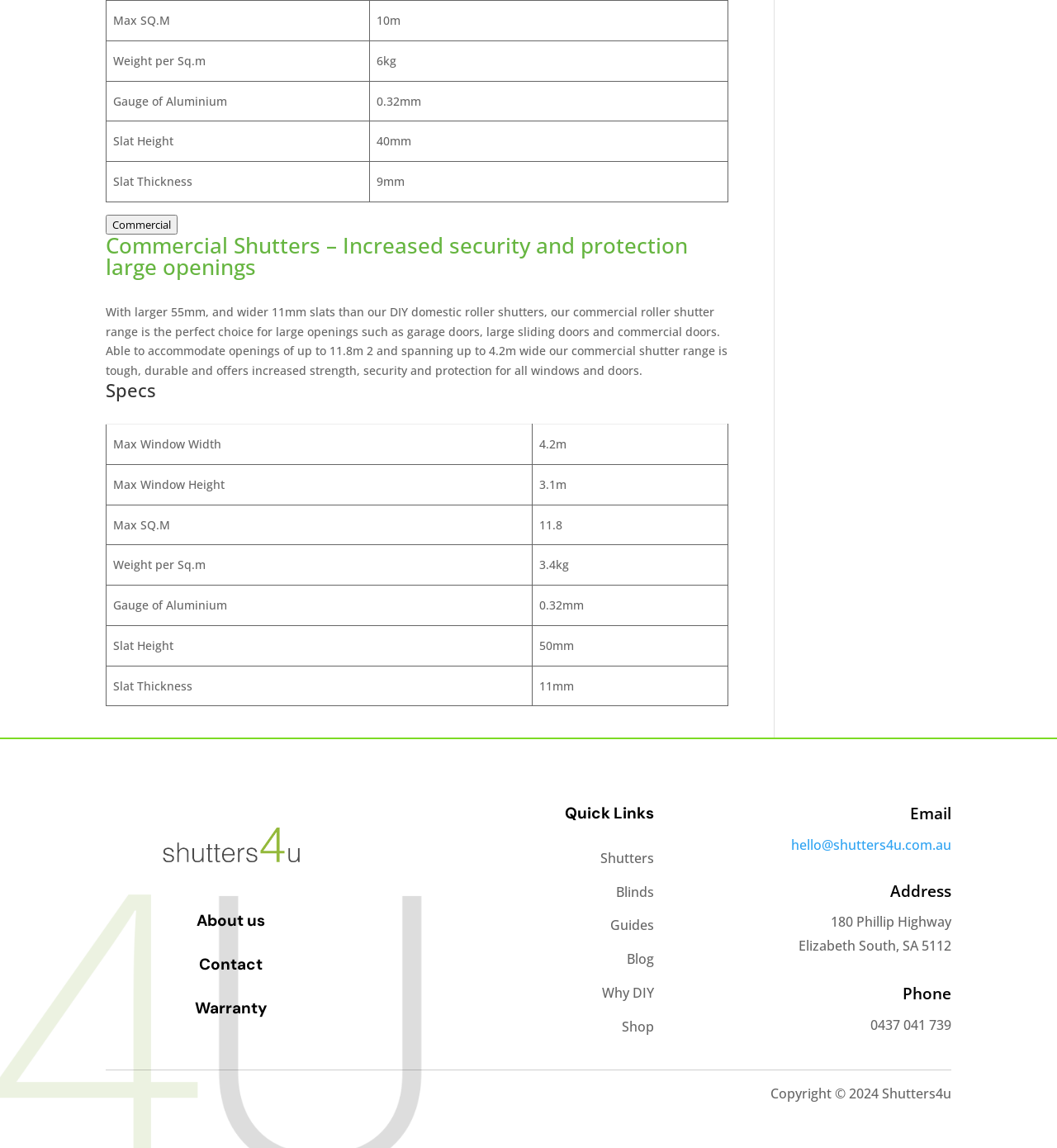What is the address of the company?
Provide a well-explained and detailed answer to the question.

The page has a section with the company's address, which is '180 Phillip Highway, Elizabeth South, SA 5112', as indicated by the static text elements.